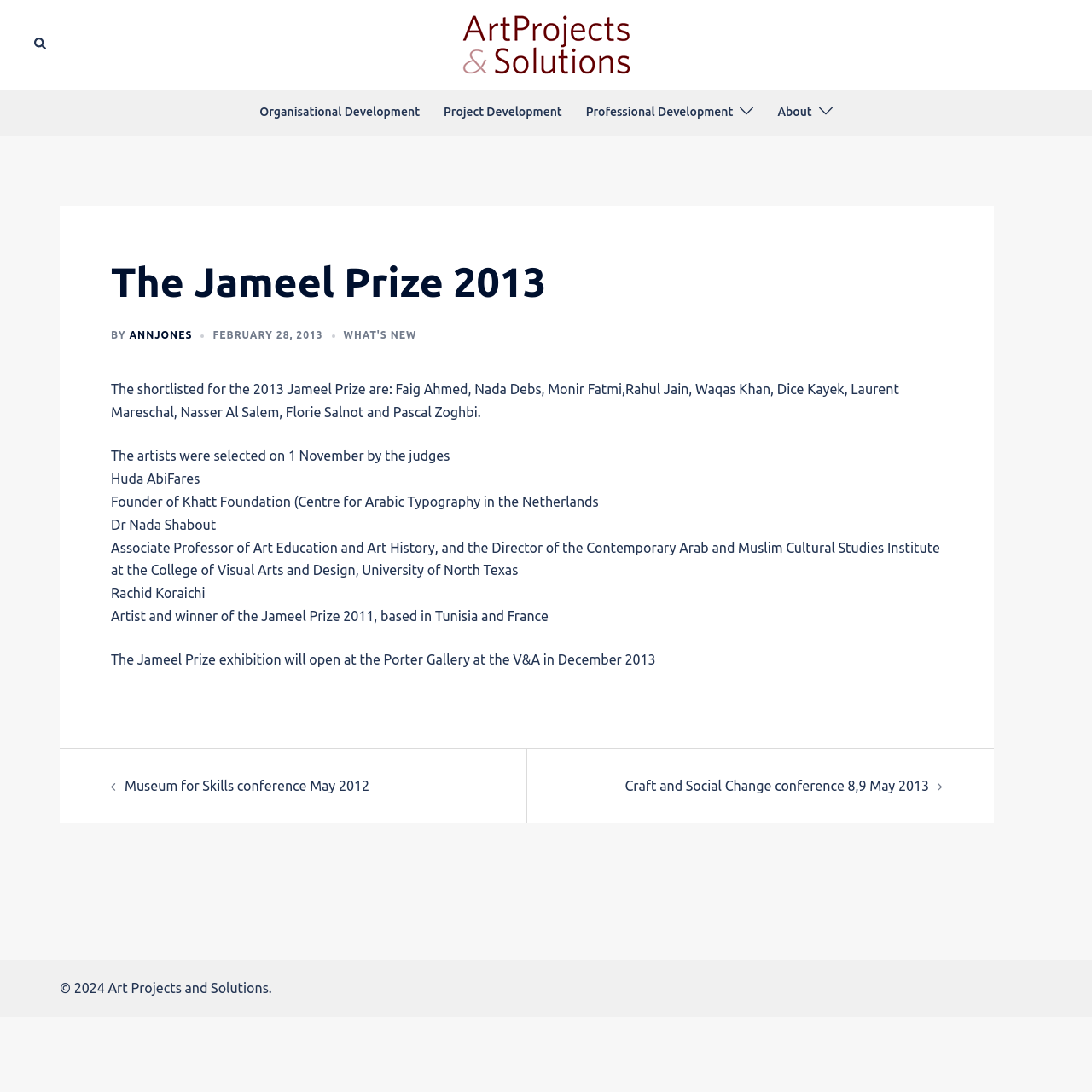Pinpoint the bounding box coordinates of the area that must be clicked to complete this instruction: "Check the 'About' section".

[0.712, 0.094, 0.744, 0.112]